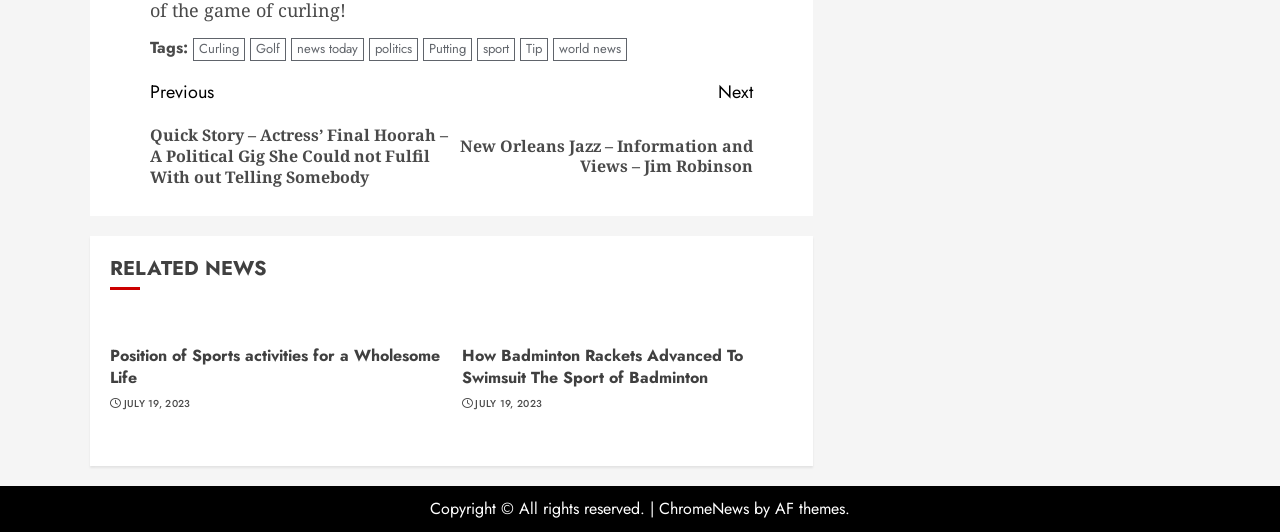Locate the bounding box for the described UI element: "Tip". Ensure the coordinates are four float numbers between 0 and 1, formatted as [left, top, right, bottom].

[0.406, 0.071, 0.428, 0.114]